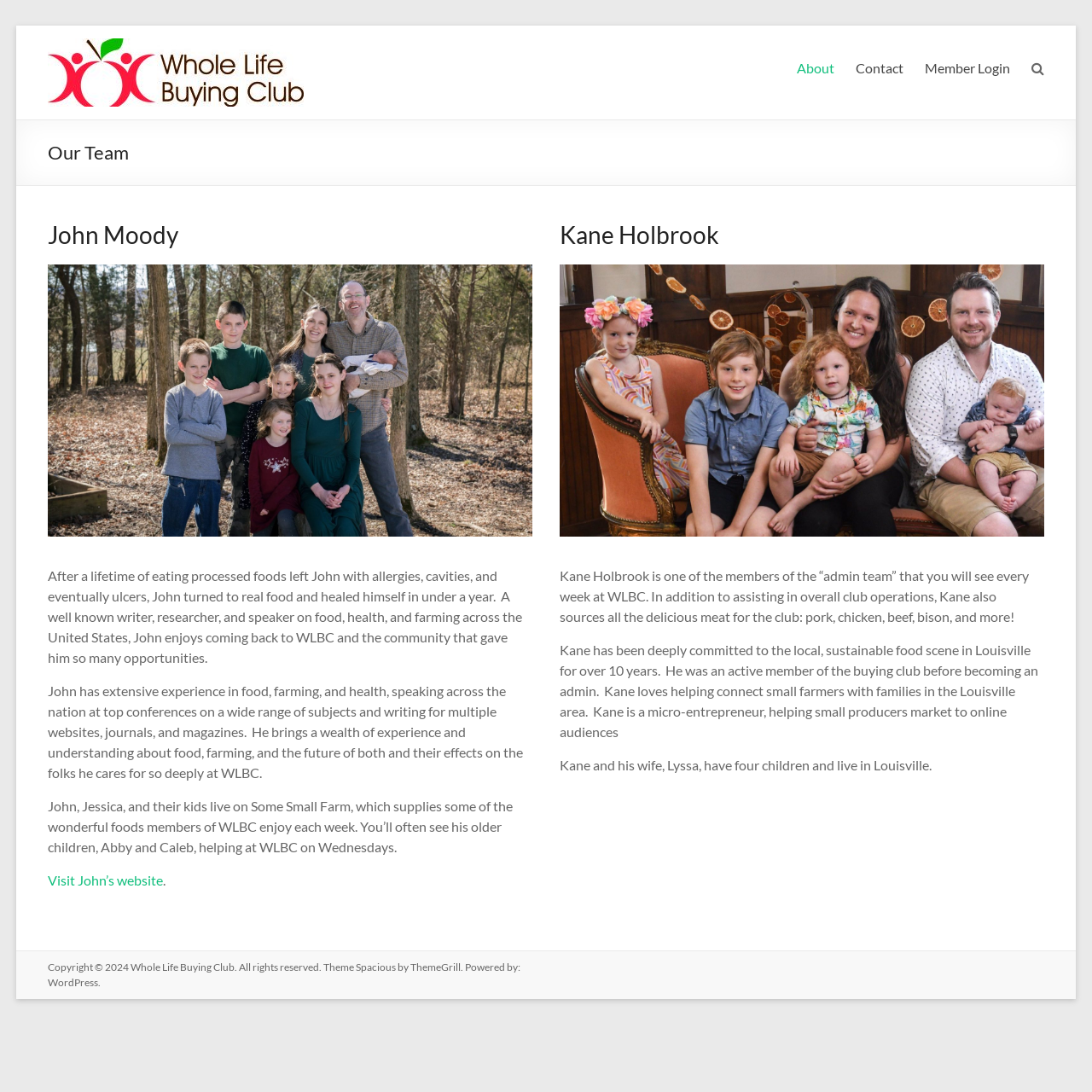Specify the bounding box coordinates of the element's area that should be clicked to execute the given instruction: "Visit John's website". The coordinates should be four float numbers between 0 and 1, i.e., [left, top, right, bottom].

[0.044, 0.798, 0.15, 0.813]